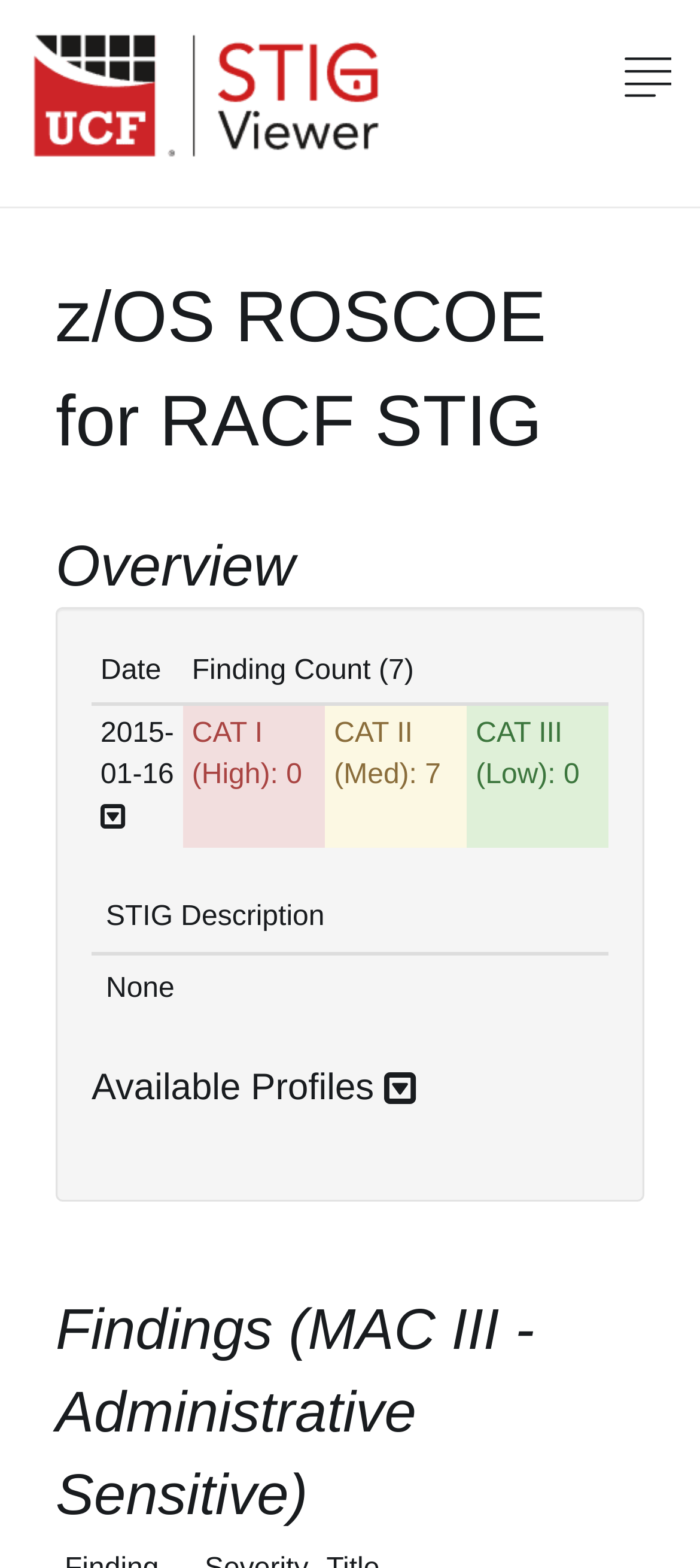Articulate a complete and detailed caption of the webpage elements.

This webpage is about Security Technical Implementation Guides (STIGs) for z/OS ROSCOE for RACF. At the top left, there is a logo of UCF STIG Viewer. On the top right, there is a search bar with a submit button. Below the search bar, there are several links to different sections, including HOME, STIGS, DOD 8500, NIST 800-53, COMMON CONTROLS HUB, and ABOUT.

The main content of the page is divided into several sections. The first section is an overview of the z/OS ROSCOE for RACF STIG, with a heading that spans almost the entire width of the page. Below the overview section, there are two tables. The first table has two columns, with headers "Date" and "Finding Count (7)". The table has two rows, with the first row containing a date and finding counts categorized by severity. The second table has one column, with a header "STIG Description", and one row with no description.

Further down the page, there is a section with a heading "Available Profiles" and another section with a heading "Findings (MAC III - Administrative Sensitive)".